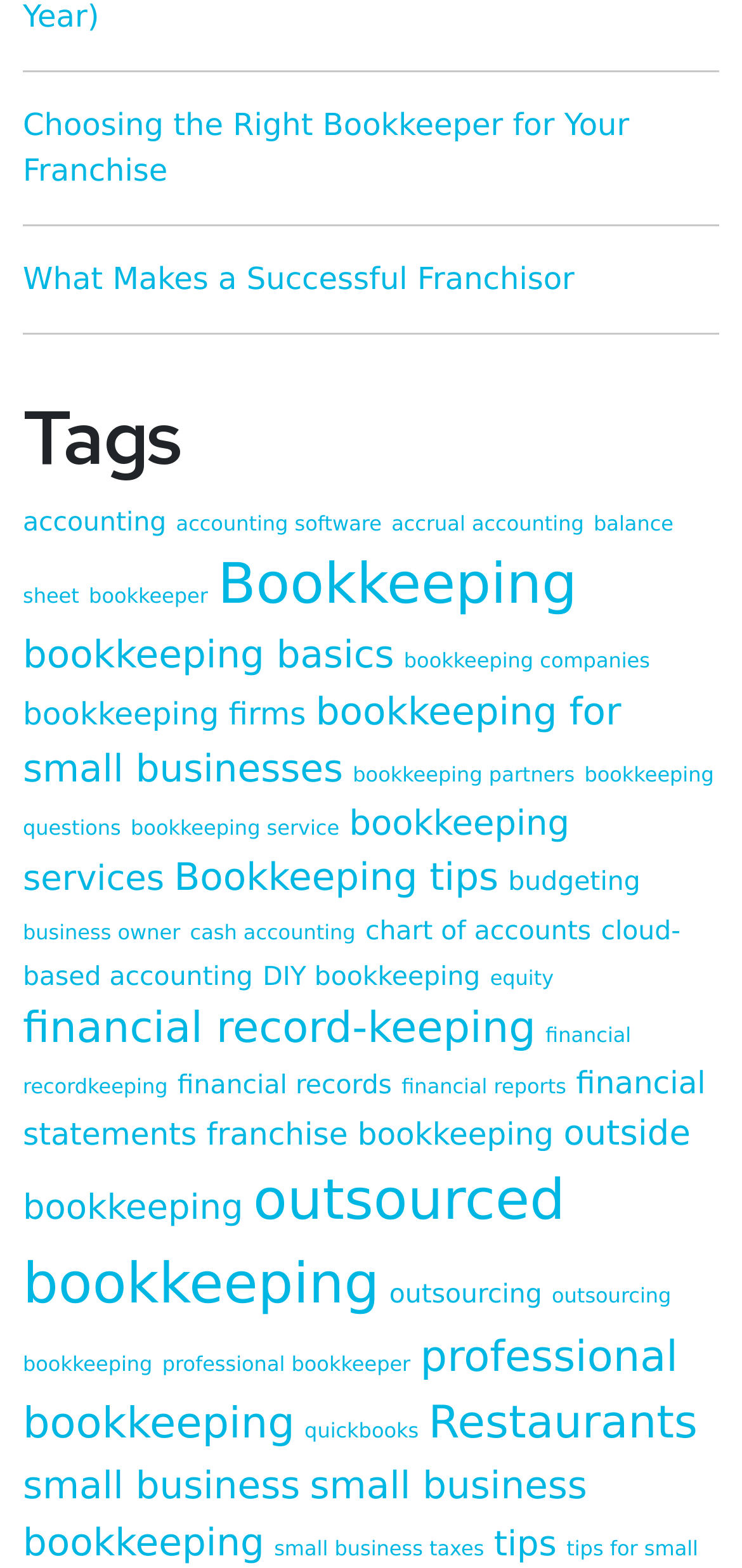Extract the bounding box coordinates of the UI element described by: "bookkeeping for small businesses". The coordinates should include four float numbers ranging from 0 to 1, e.g., [left, top, right, bottom].

[0.031, 0.44, 0.837, 0.504]